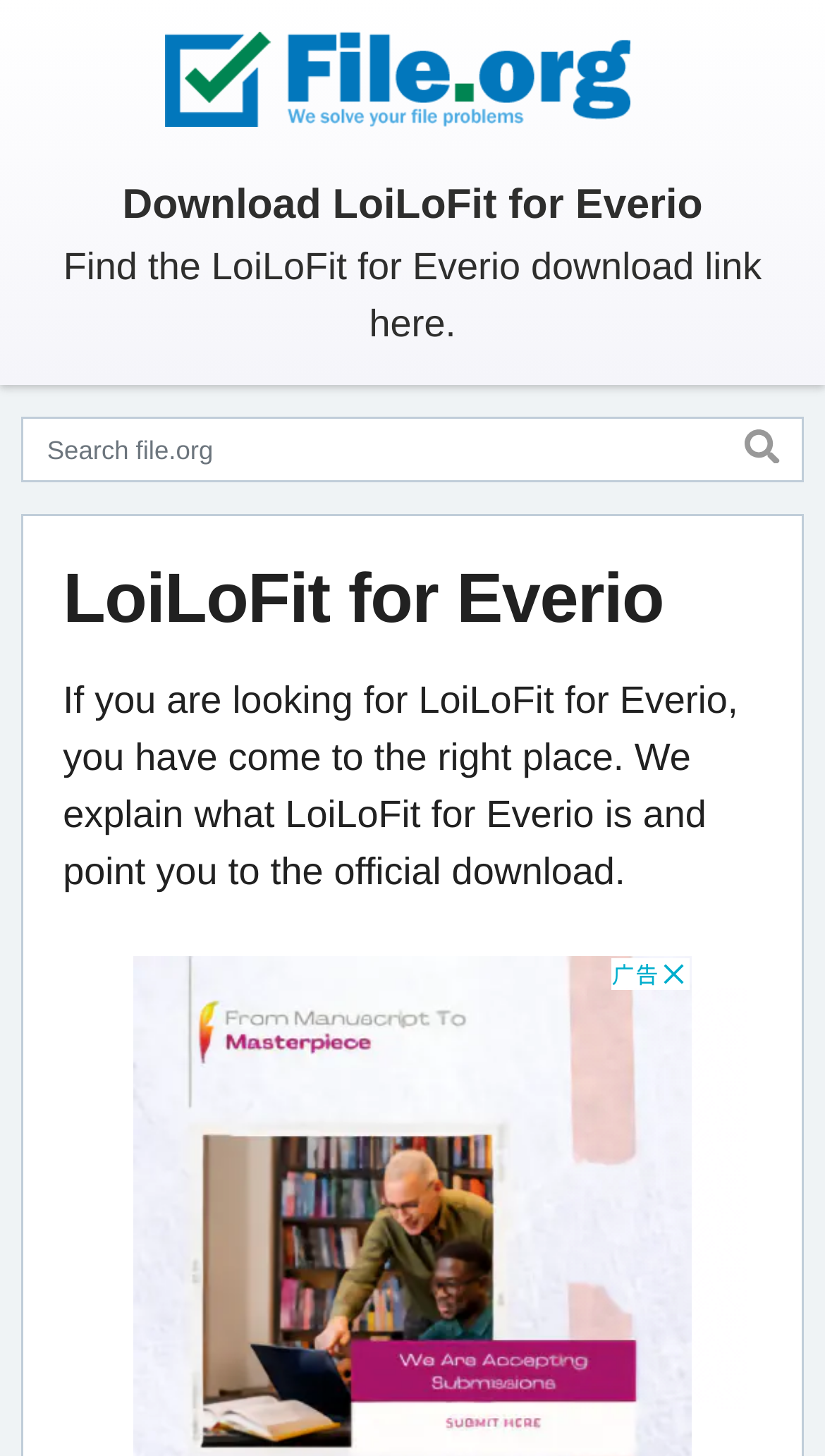Using the format (top-left x, top-left y, bottom-right x, bottom-right y), provide the bounding box coordinates for the described UI element. All values should be floating point numbers between 0 and 1: name="q" placeholder="Search file.org"

[0.026, 0.286, 0.974, 0.332]